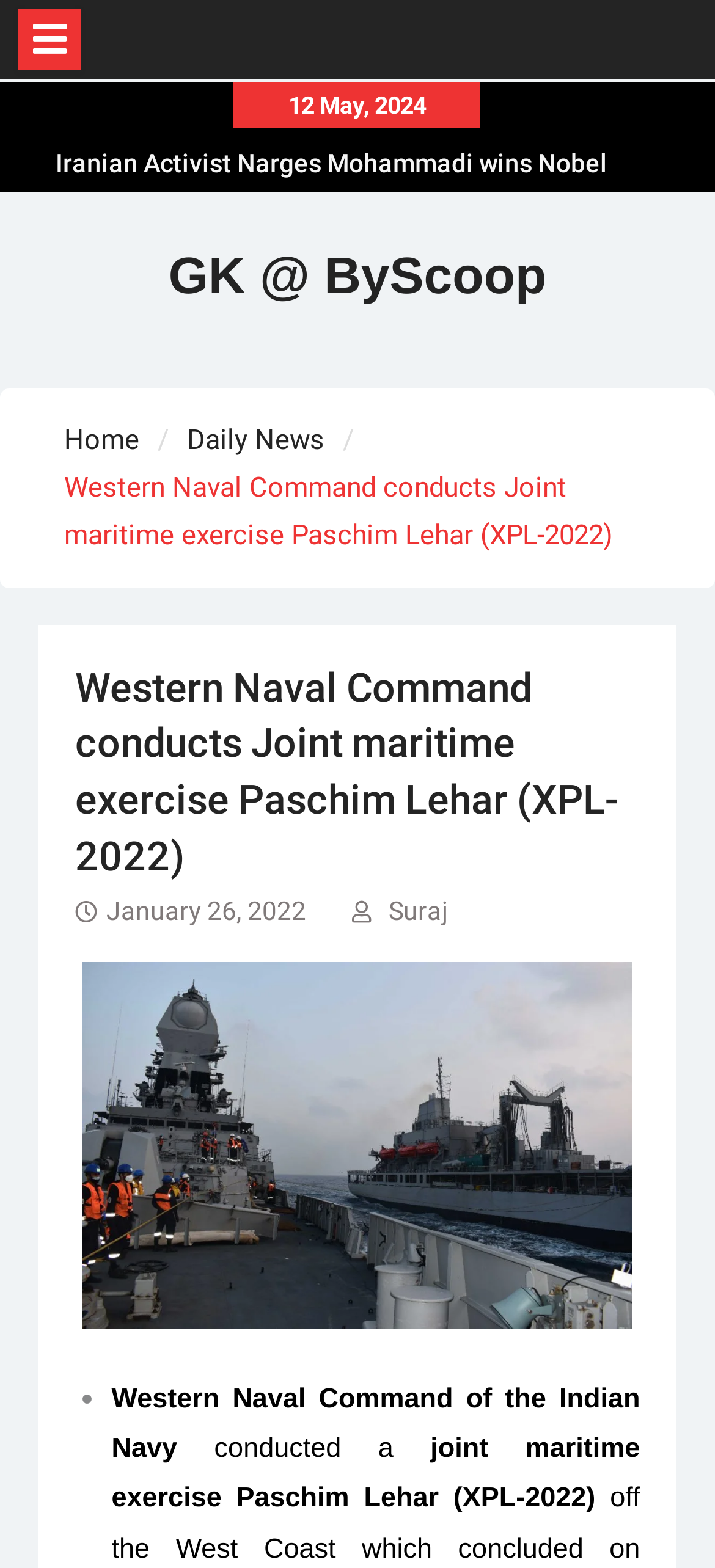Determine the bounding box coordinates of the target area to click to execute the following instruction: "Go to the Home page."

[0.09, 0.27, 0.195, 0.291]